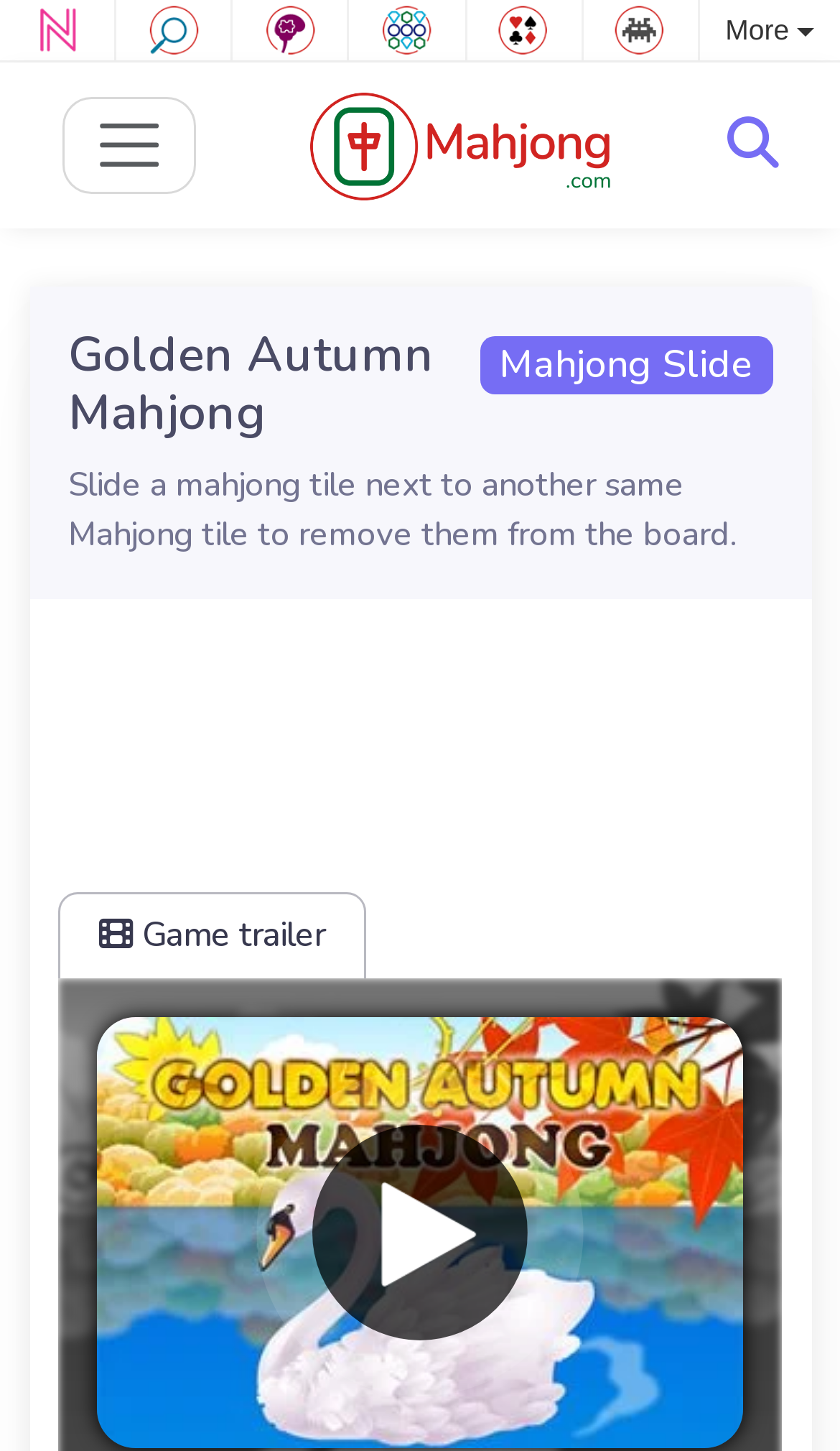What is the text above the game instructions?
Refer to the screenshot and deliver a thorough answer to the question presented.

I found a heading element with the text 'Golden Autumn Mahjong' above the static text element containing the game instructions. This heading element is likely the title of the game.